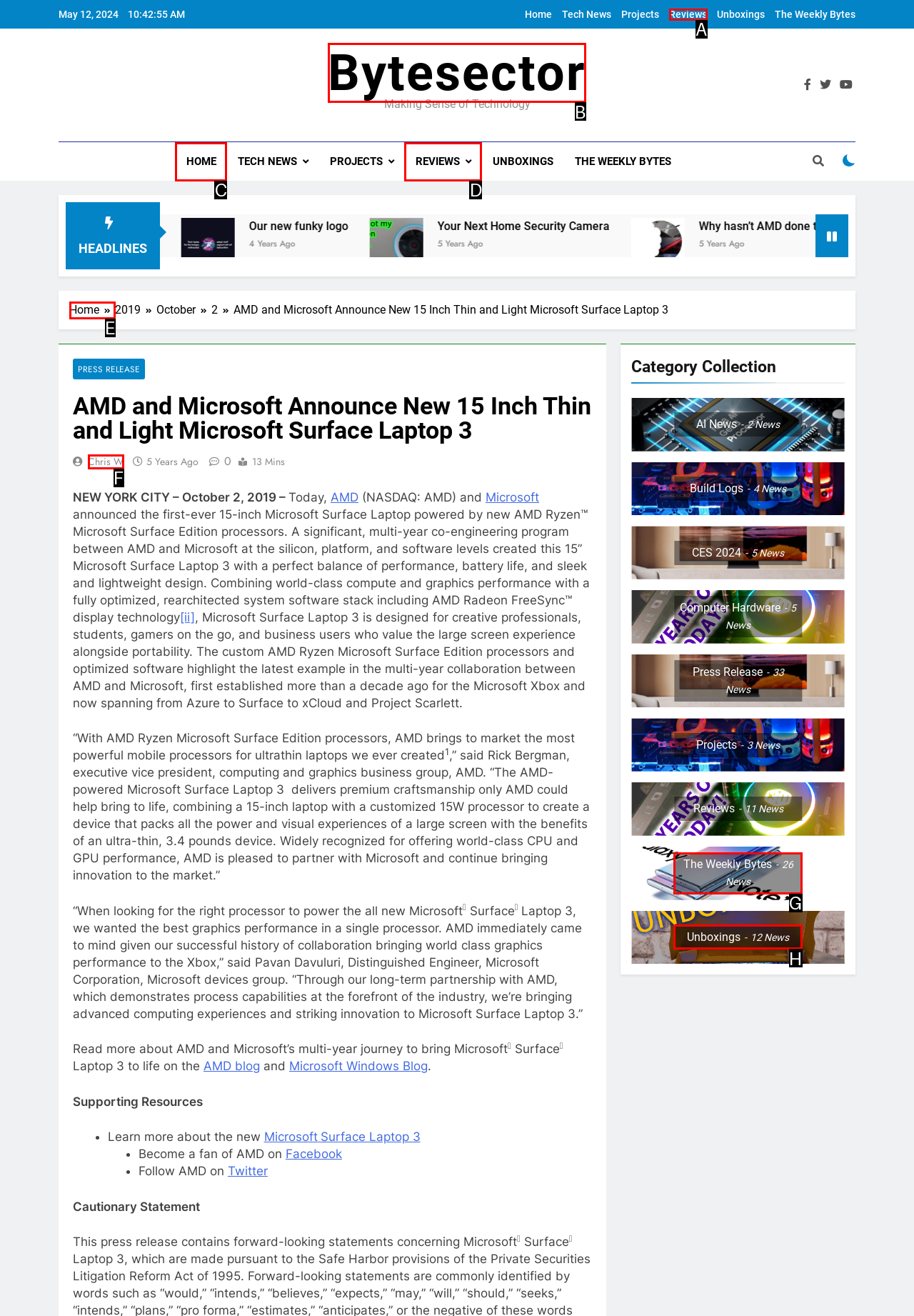Which option should you click on to fulfill this task: Click the 'Bytesector' link? Answer with the letter of the correct choice.

B